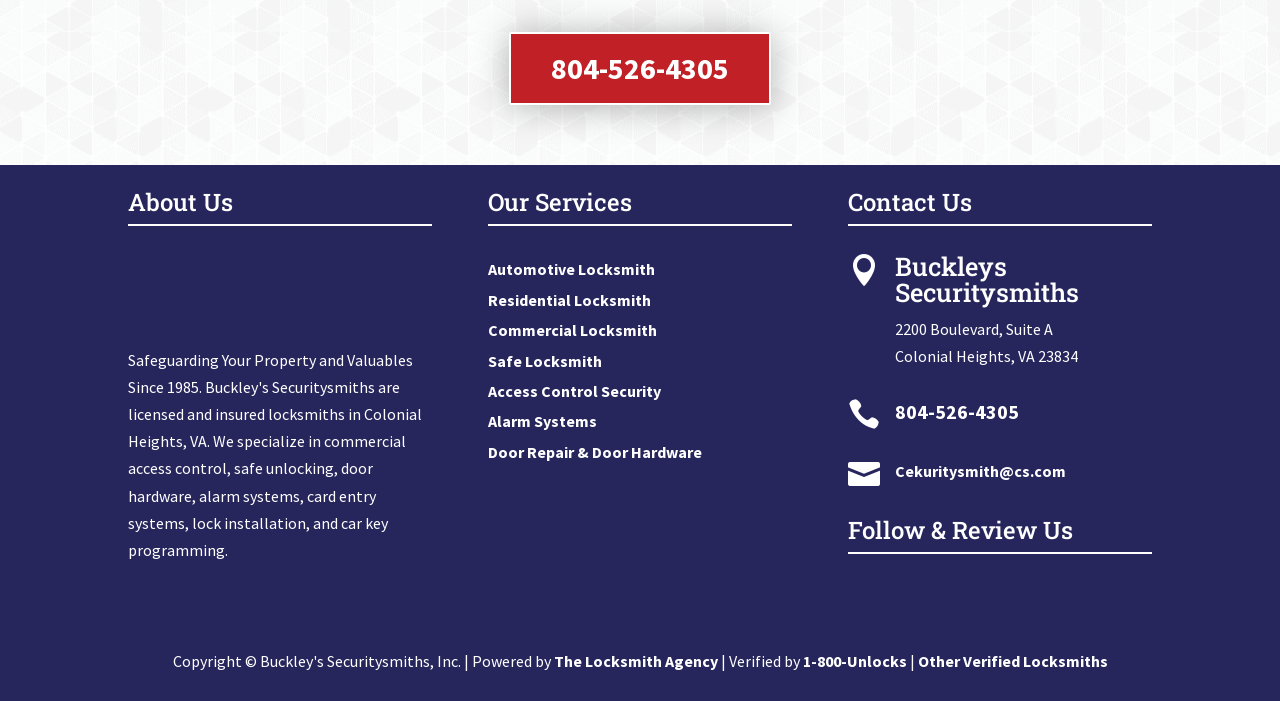Please find the bounding box coordinates of the section that needs to be clicked to achieve this instruction: "Click the 'About Us' heading".

[0.1, 0.271, 0.337, 0.32]